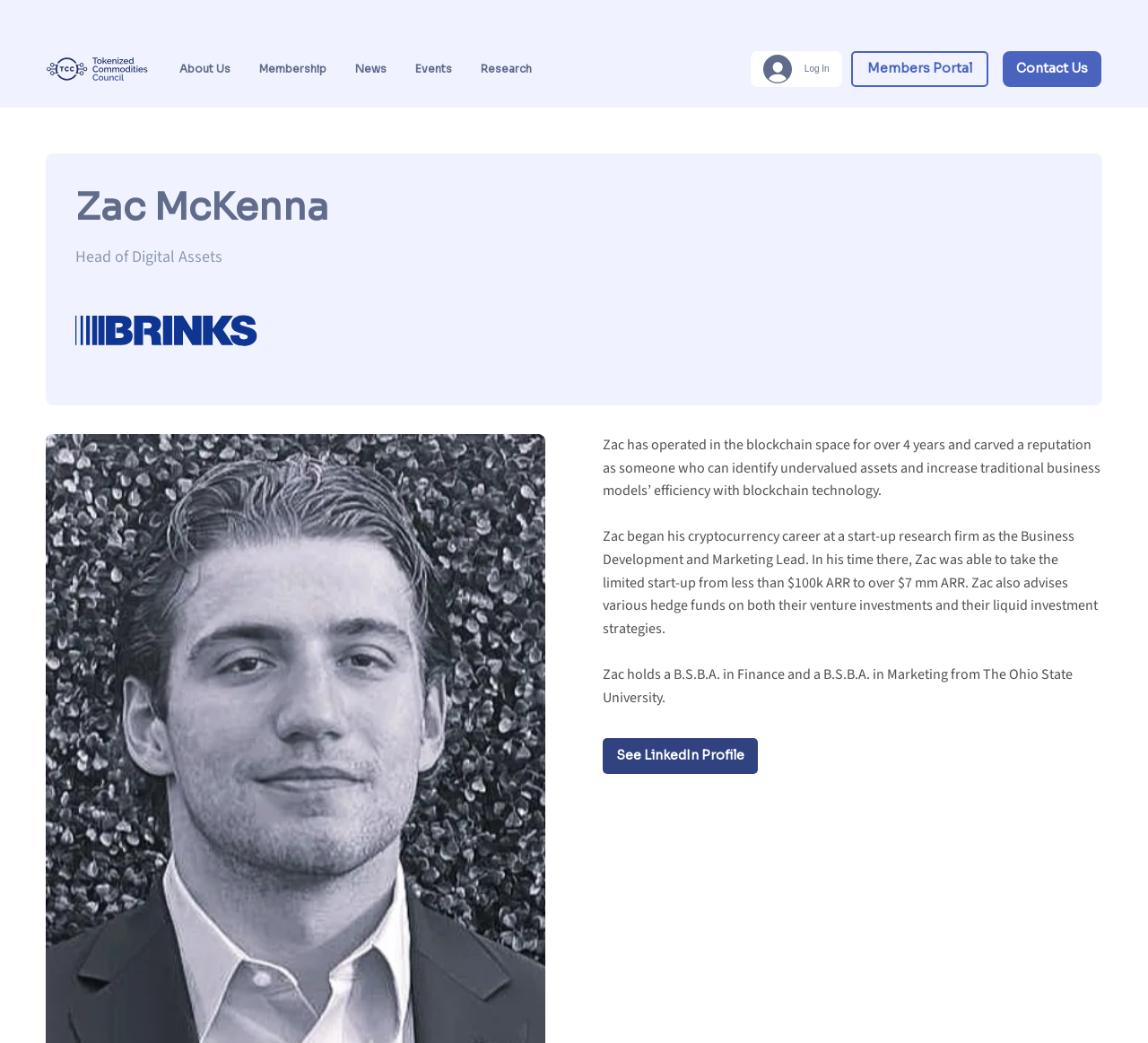Locate the bounding box coordinates of the area where you should click to accomplish the instruction: "Contact Us".

[0.873, 0.049, 0.96, 0.083]